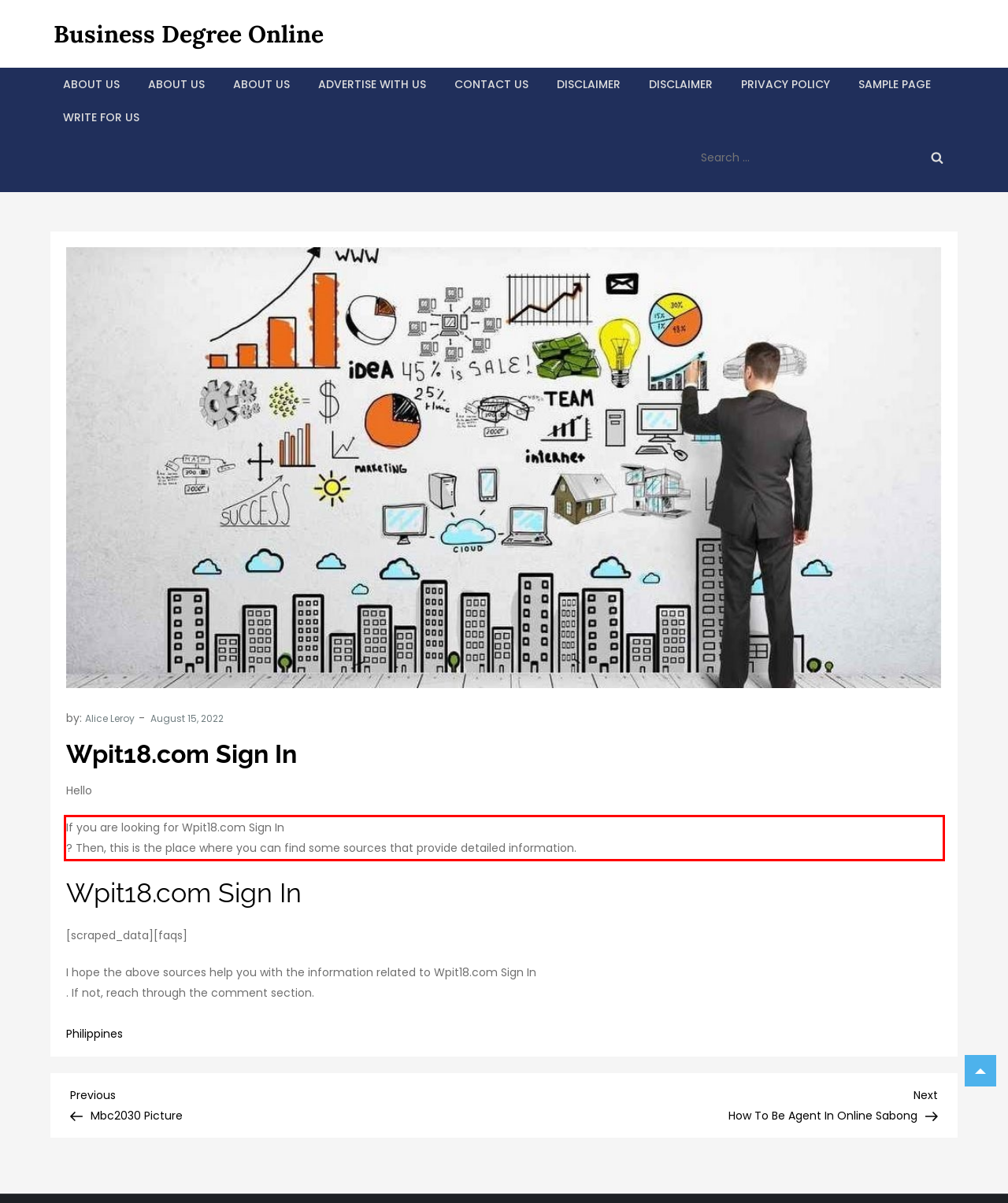Please look at the screenshot provided and find the red bounding box. Extract the text content contained within this bounding box.

If you are looking for Wpit18.com Sign In ? Then, this is the place where you can find some sources that provide detailed information.